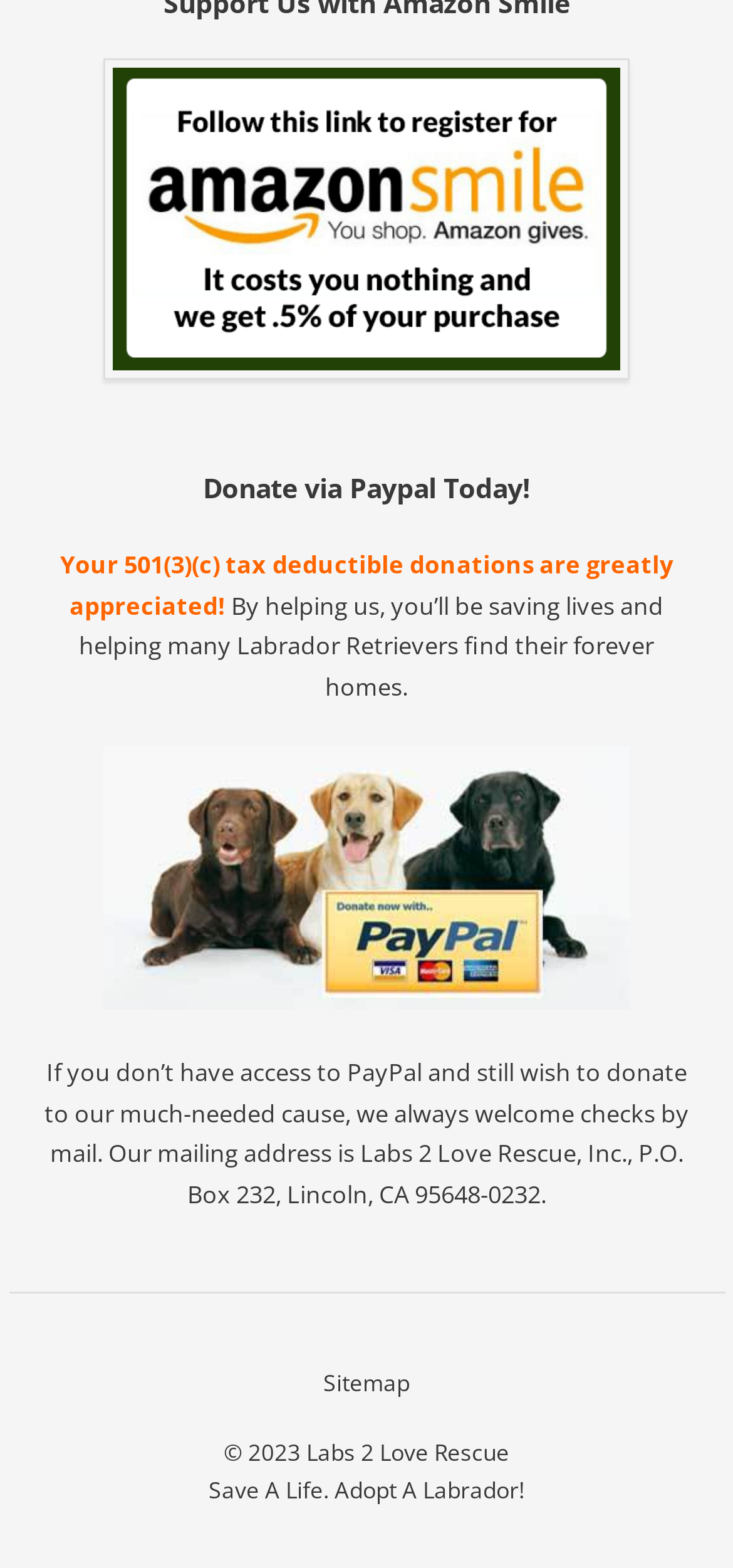Please provide a one-word or phrase answer to the question: 
What is the copyright year?

2023